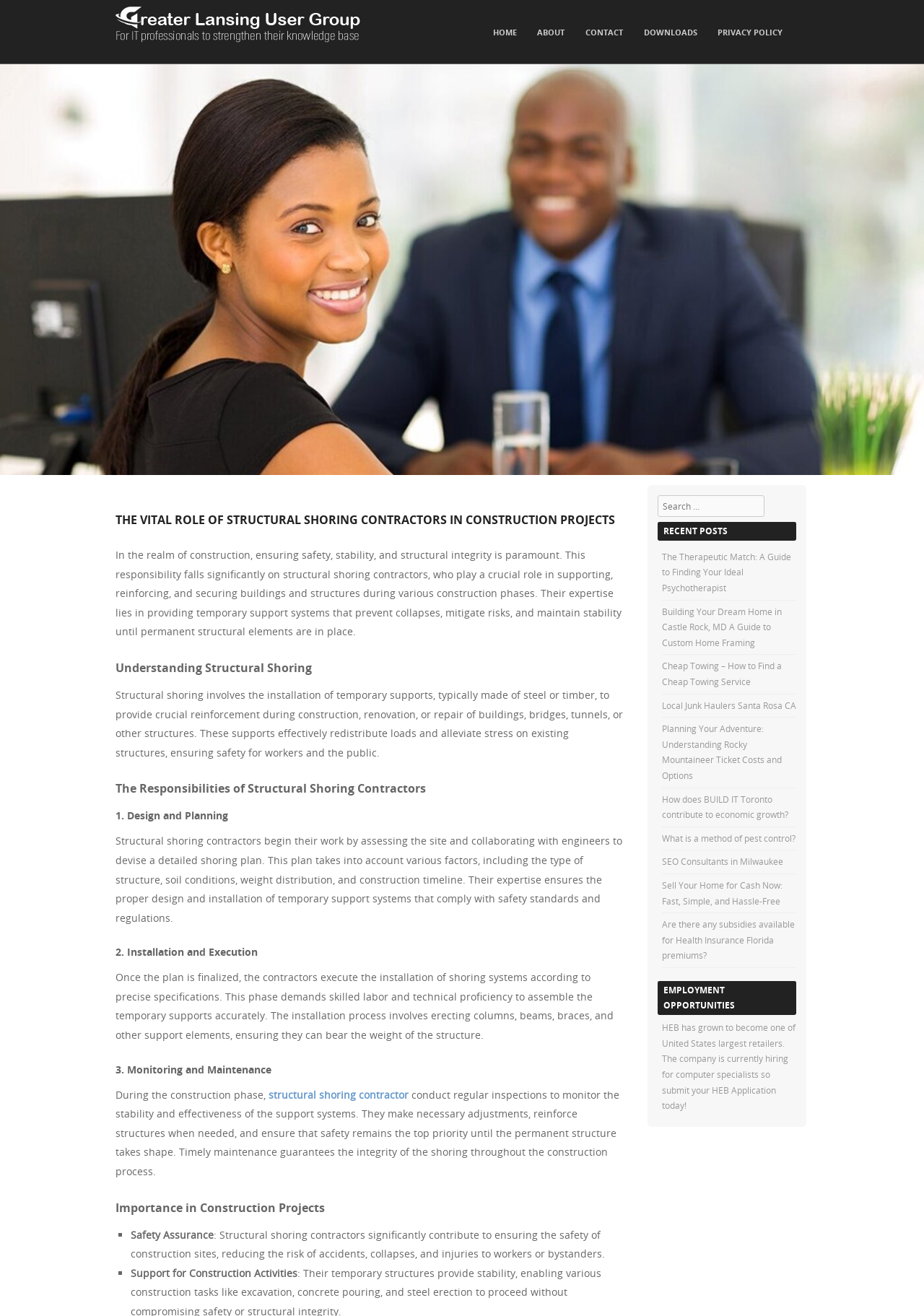What is the role of structural shoring contractors in construction projects? Using the information from the screenshot, answer with a single word or phrase.

Supporting, reinforcing, and securing buildings